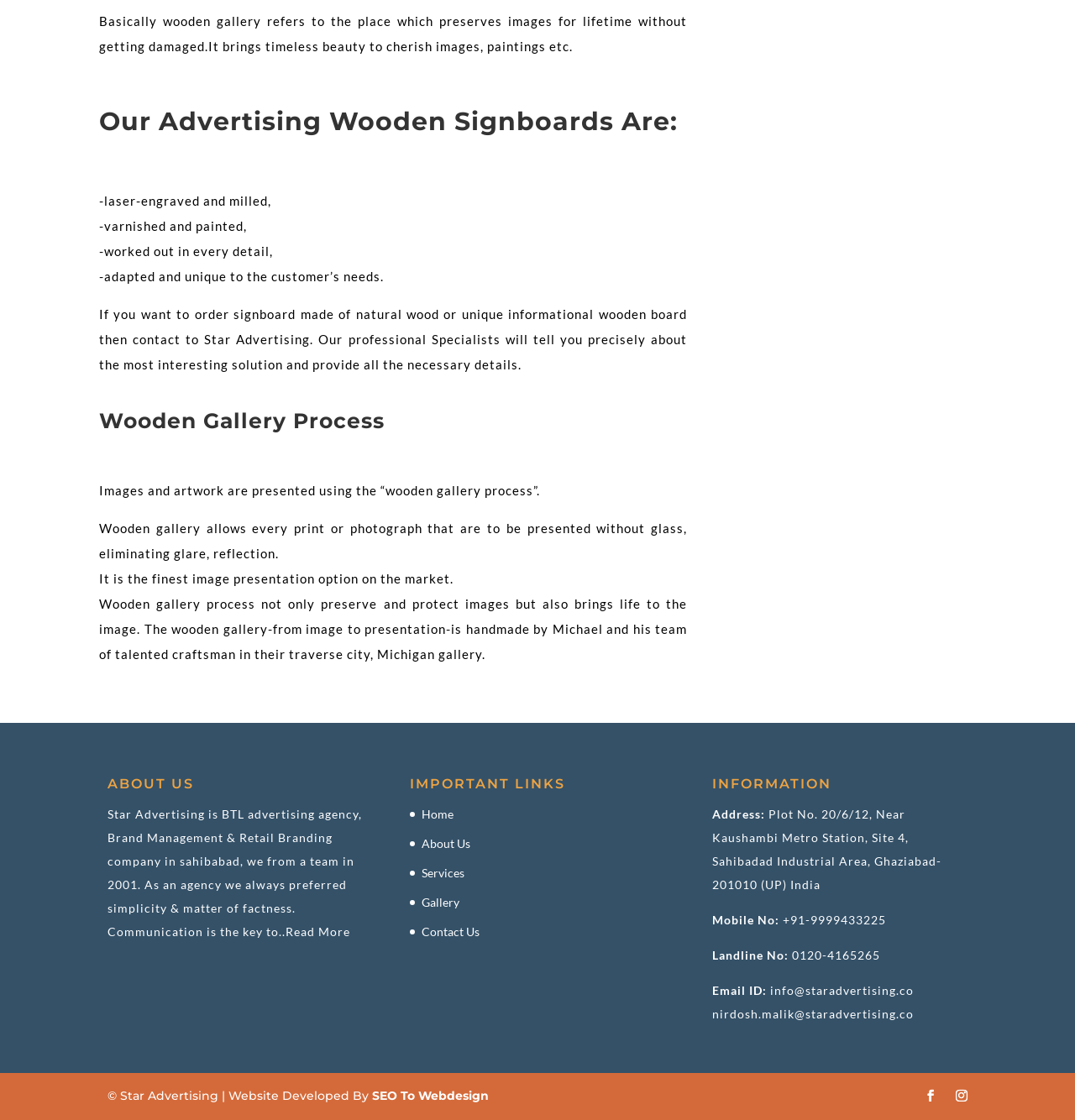Pinpoint the bounding box coordinates for the area that should be clicked to perform the following instruction: "Go to About Us".

[0.1, 0.691, 0.337, 0.717]